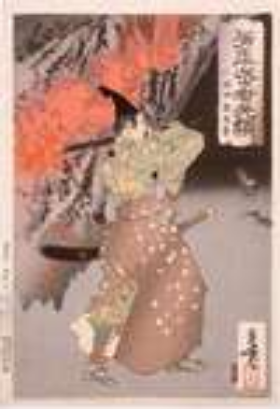What is Nitta Shirō Tadatsune holding in the artwork?
Please use the image to provide an in-depth answer to the question.

According to the caption, Nitta Shirō Tadatsune is prominently featured holding a torch, which illuminates the surrounding cave.